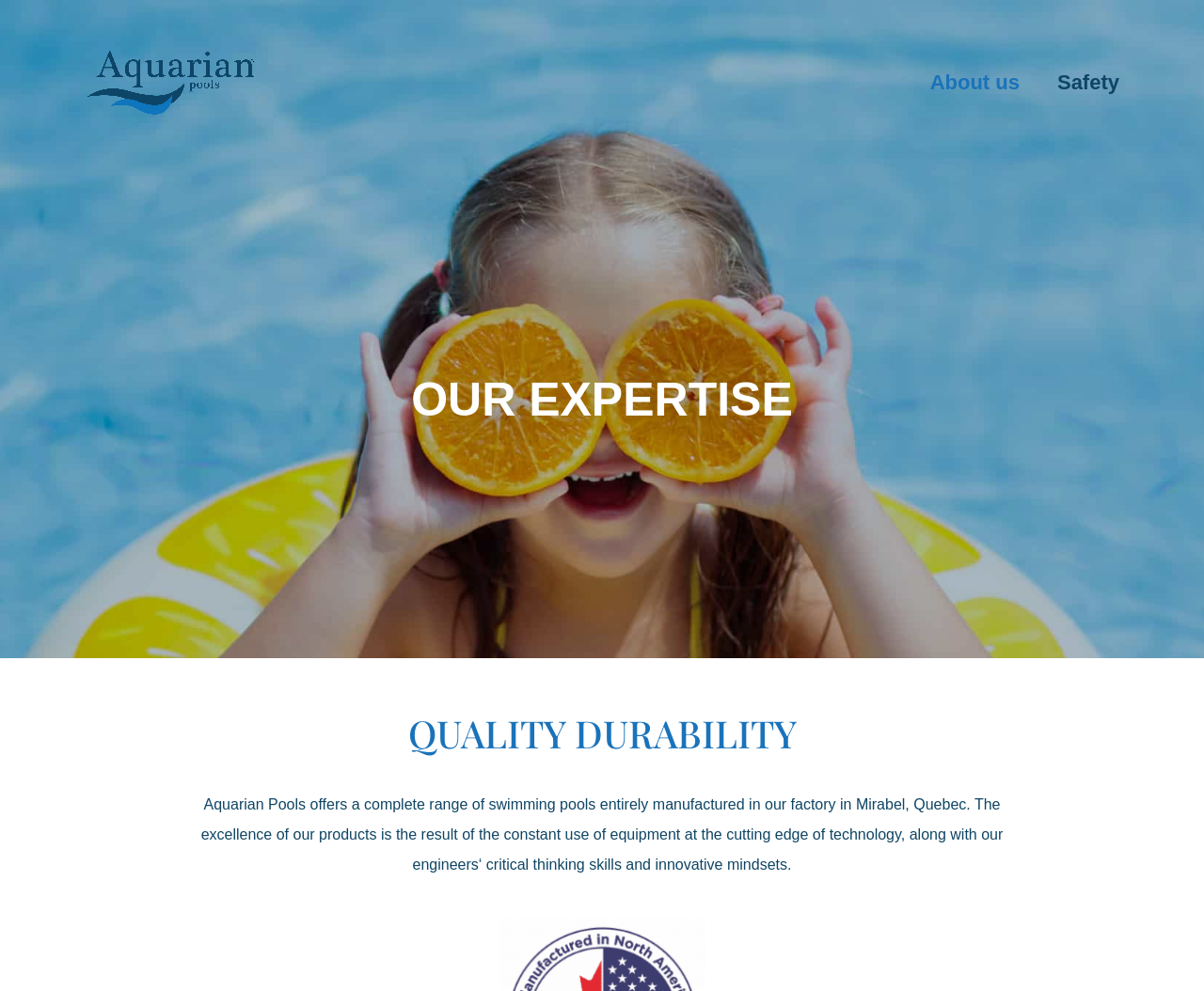Identify the bounding box coordinates for the UI element described as: "Safety". The coordinates should be provided as four floats between 0 and 1: [left, top, right, bottom].

[0.878, 0.074, 0.93, 0.093]